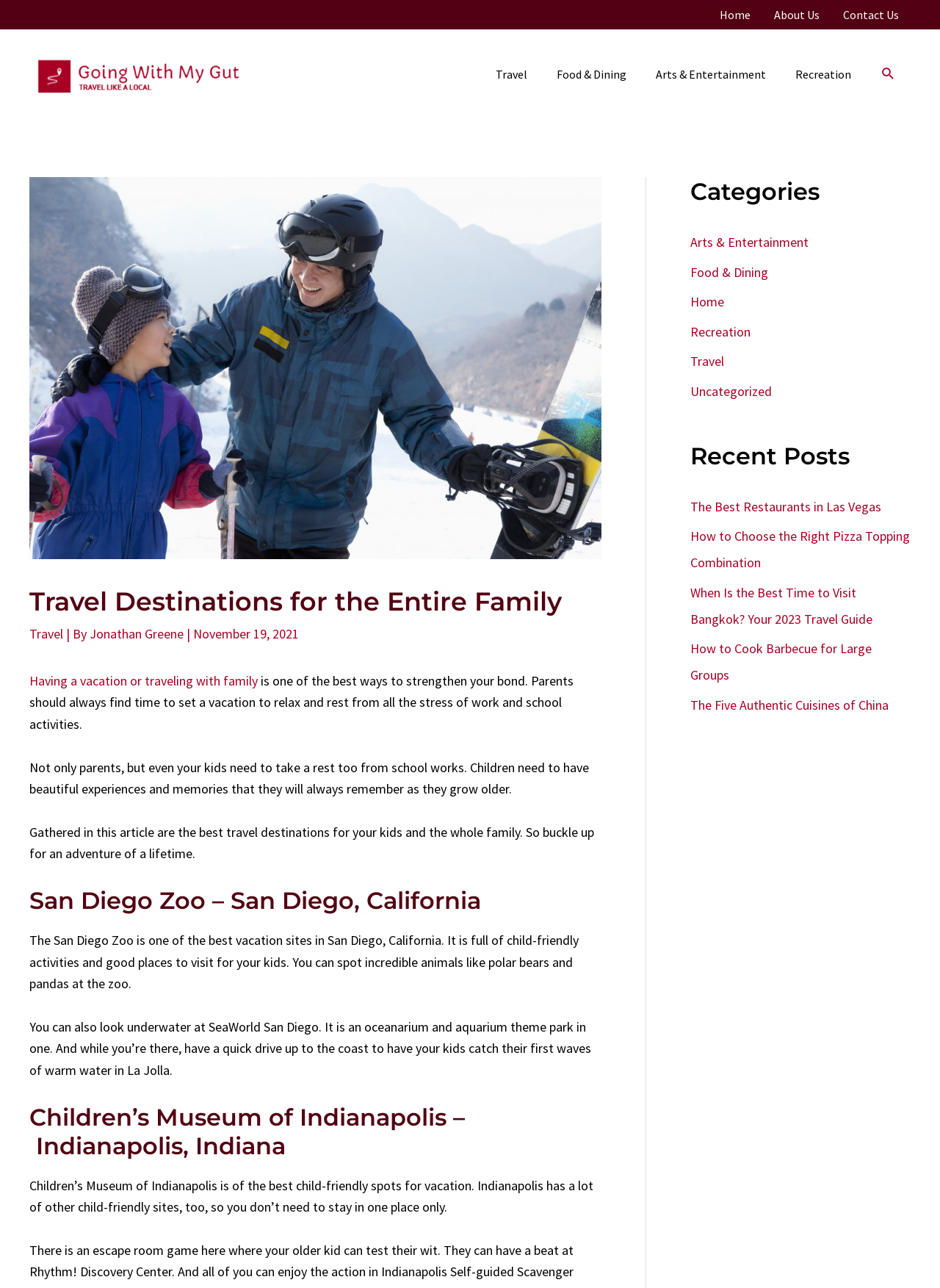Determine the bounding box coordinates of the element's region needed to click to follow the instruction: "Read the article about 'San Diego Zoo'". Provide these coordinates as four float numbers between 0 and 1, formatted as [left, top, right, bottom].

[0.031, 0.688, 0.64, 0.71]